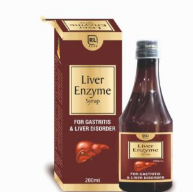Offer a detailed caption for the image presented.

The image showcases a product labeled "Liver Enzyme Syrup," which is presented in a sleek, dark-colored bottle accompanied by an attractive cardboard box. The bottle stands tall, featuring a simple yet elegant design that highlights the name "Liver Enzyme" prominently on its label. Below the product name, the text reads, "FOR GASTRITIS & LIVER DISORDER," indicating its health-oriented purpose.

The packaging suggests a focus on natural and ayurvedic qualities, appealing to consumers seeking herbal remedies. The total volume mentioned is "200ml," providing clarity about the amount of syrup contained within. This visual representation effectively conveys both the product's branding and its intended health benefits for liver-related issues.